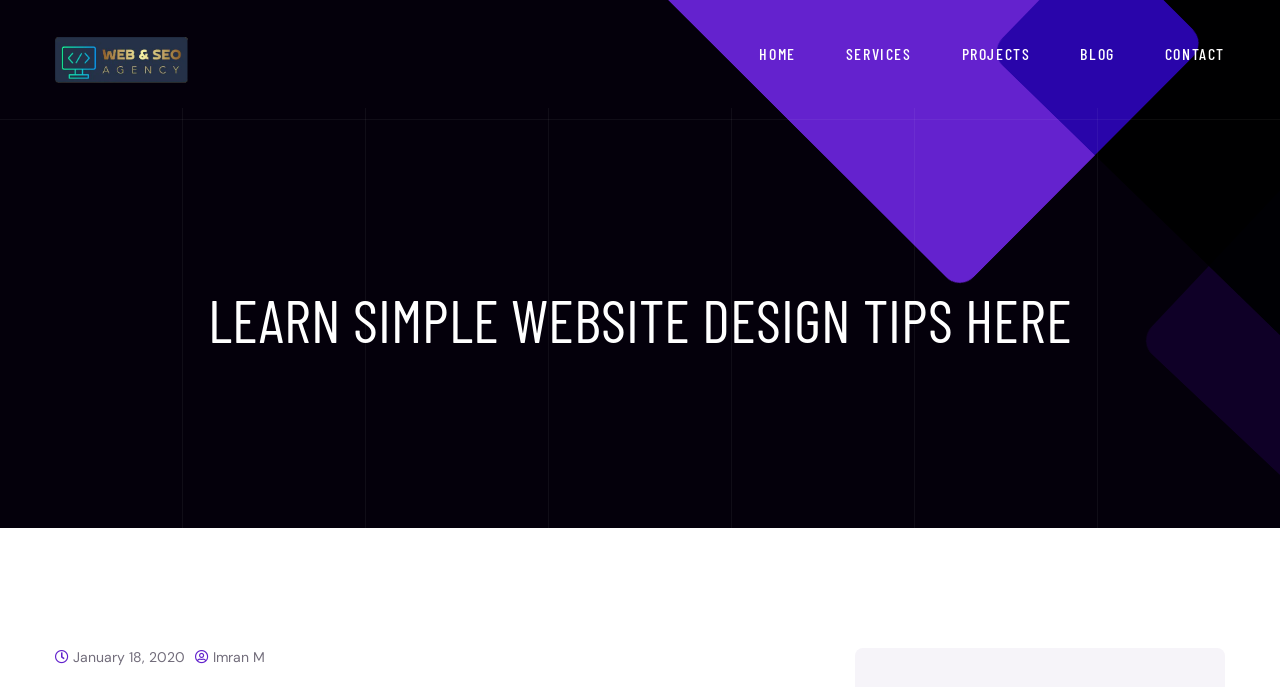Use a single word or phrase to answer the question:
What is the bounding box coordinate of the 'HOME' link?

[0.593, 0.054, 0.622, 0.103]